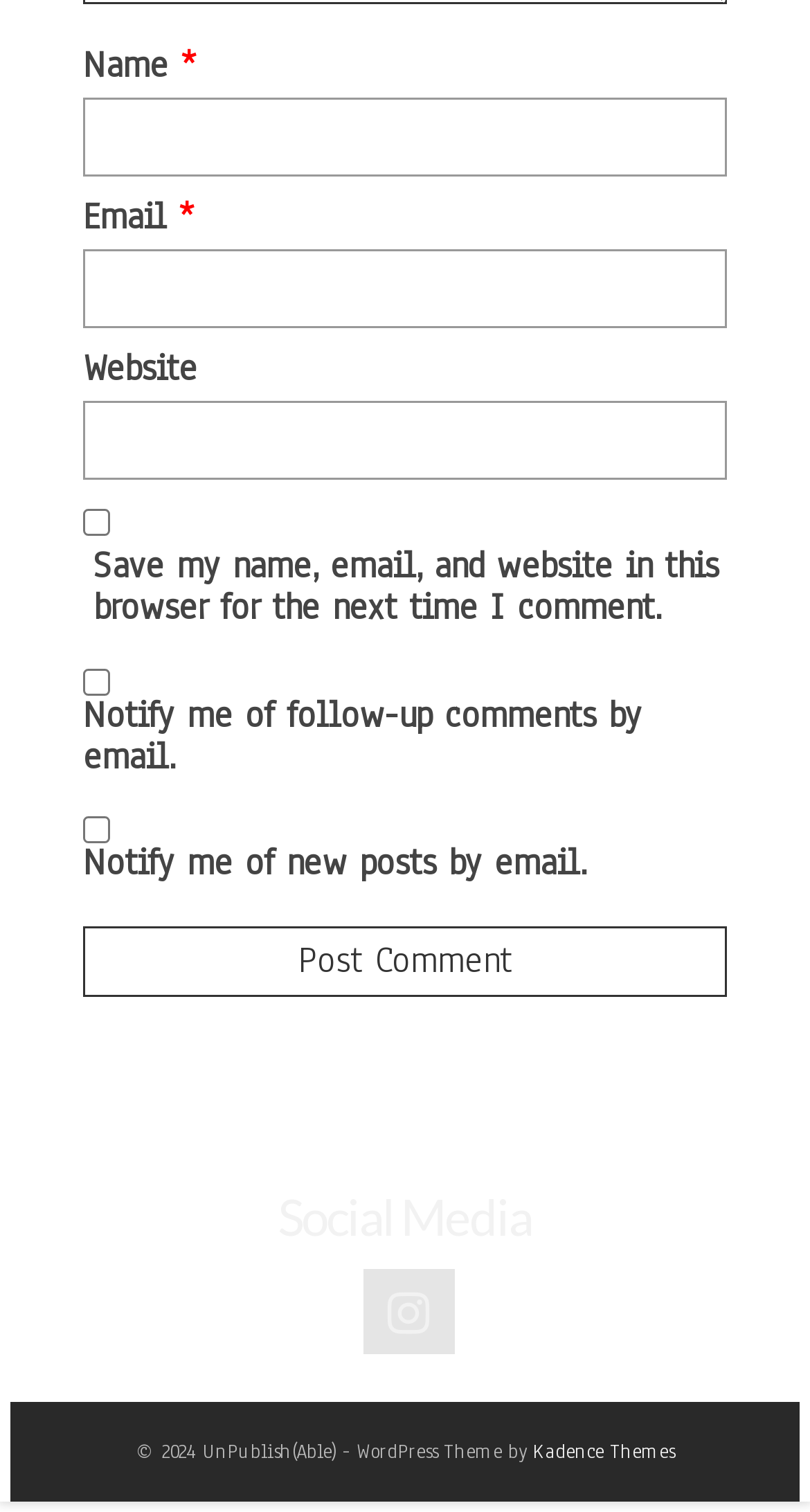What is the function of the 'Post Comment' button?
Using the image as a reference, answer the question in detail.

The 'Post Comment' button is located below the textboxes and checkboxes, suggesting that it is used to submit the user's comment after filling in the required information.